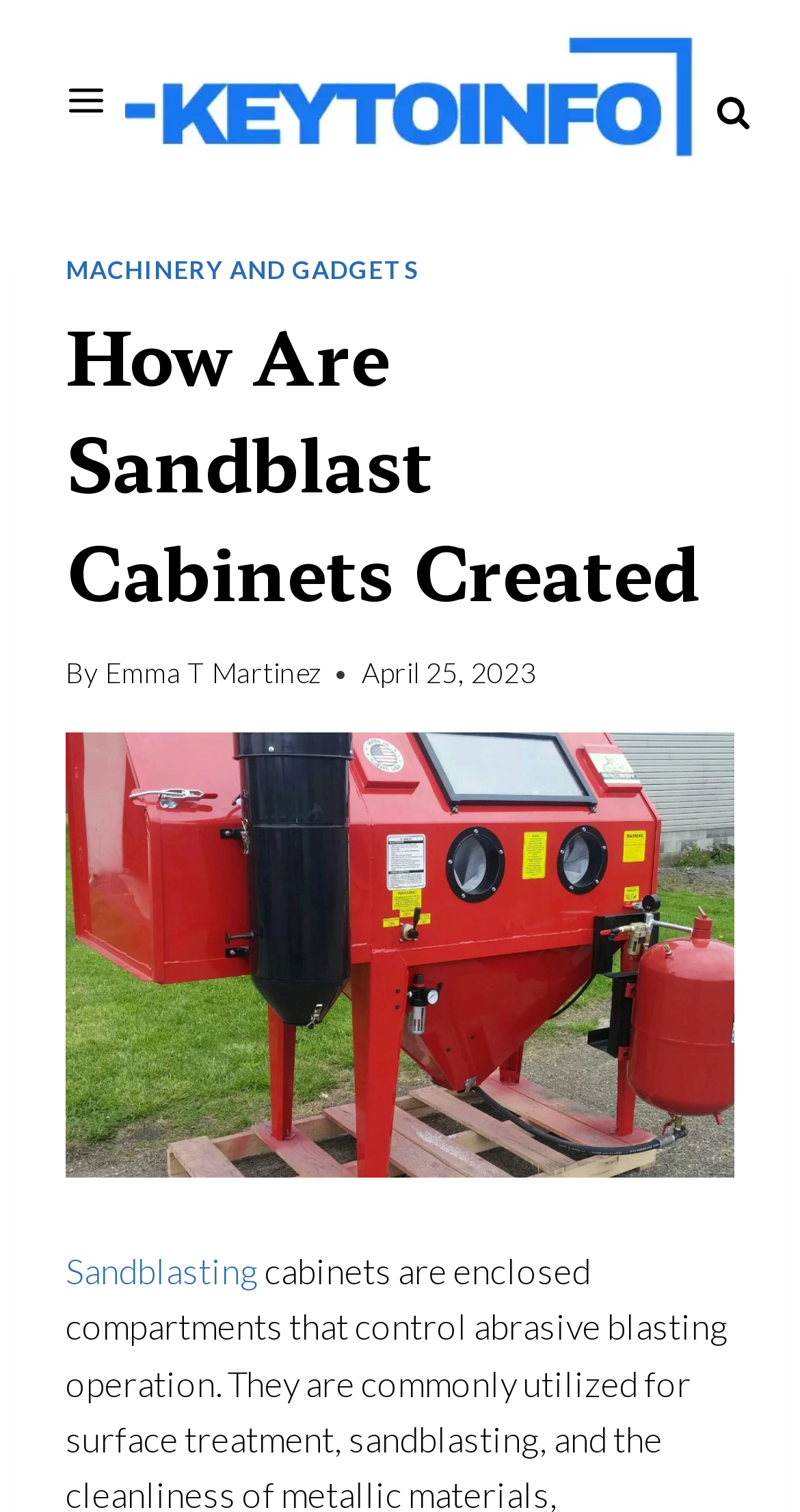How many links are there in the main header section?
Relying on the image, give a concise answer in one word or a brief phrase.

3